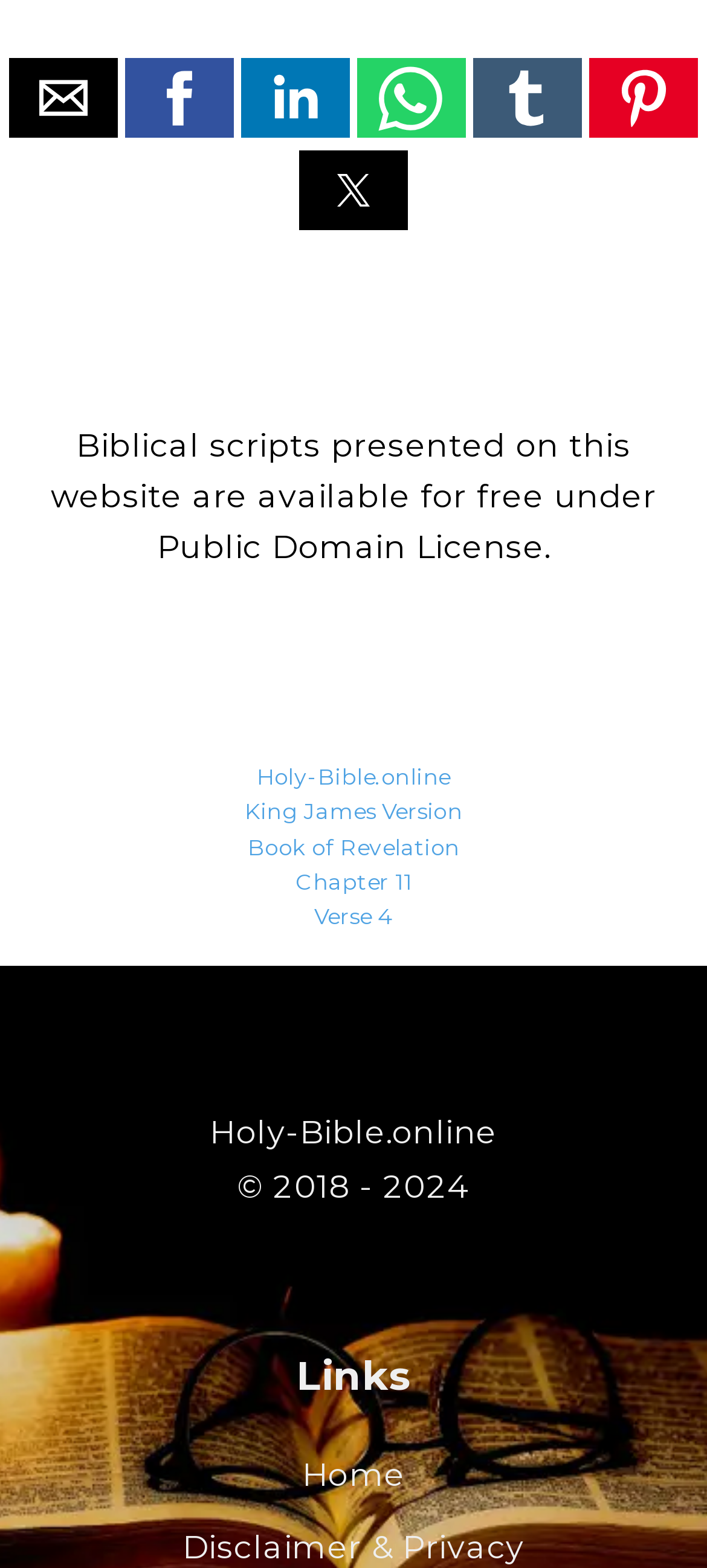Extract the bounding box of the UI element described as: "Home".

[0.427, 0.928, 0.573, 0.953]